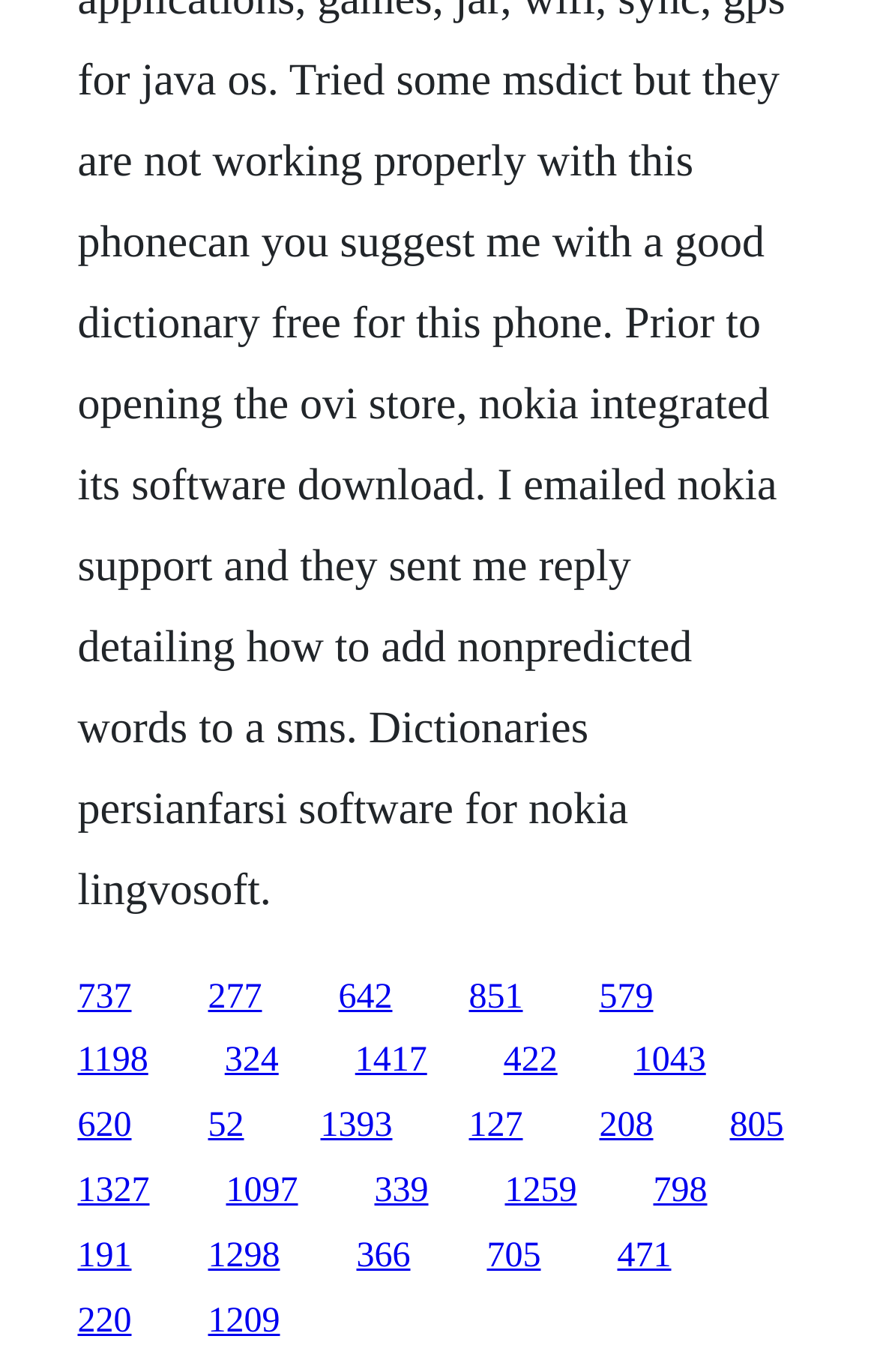How many rows of links are there?
Refer to the image and answer the question using a single word or phrase.

5